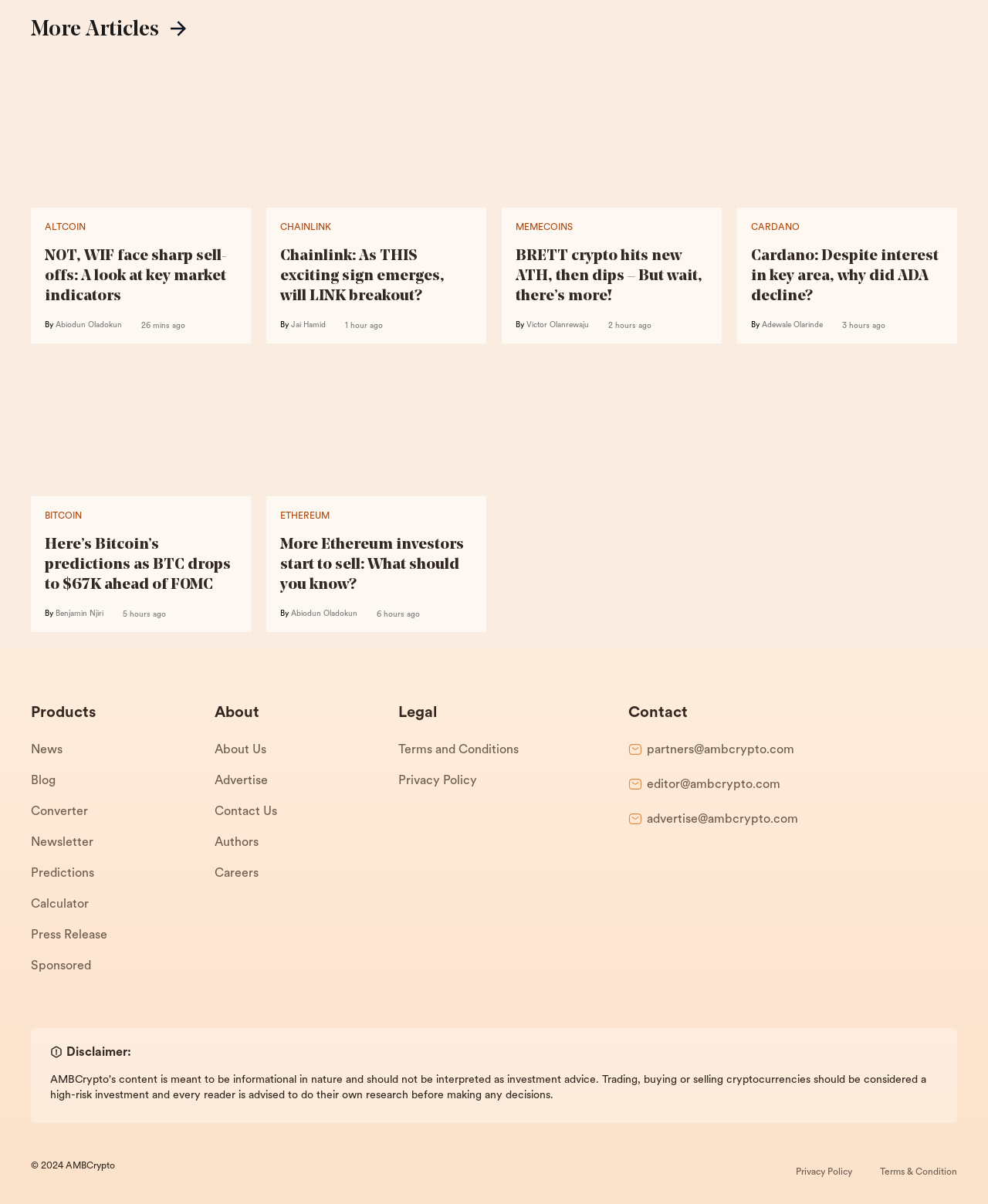Specify the bounding box coordinates of the area that needs to be clicked to achieve the following instruction: "Read the article about NOT, WIF facing sharp sell-offs".

[0.045, 0.205, 0.24, 0.255]